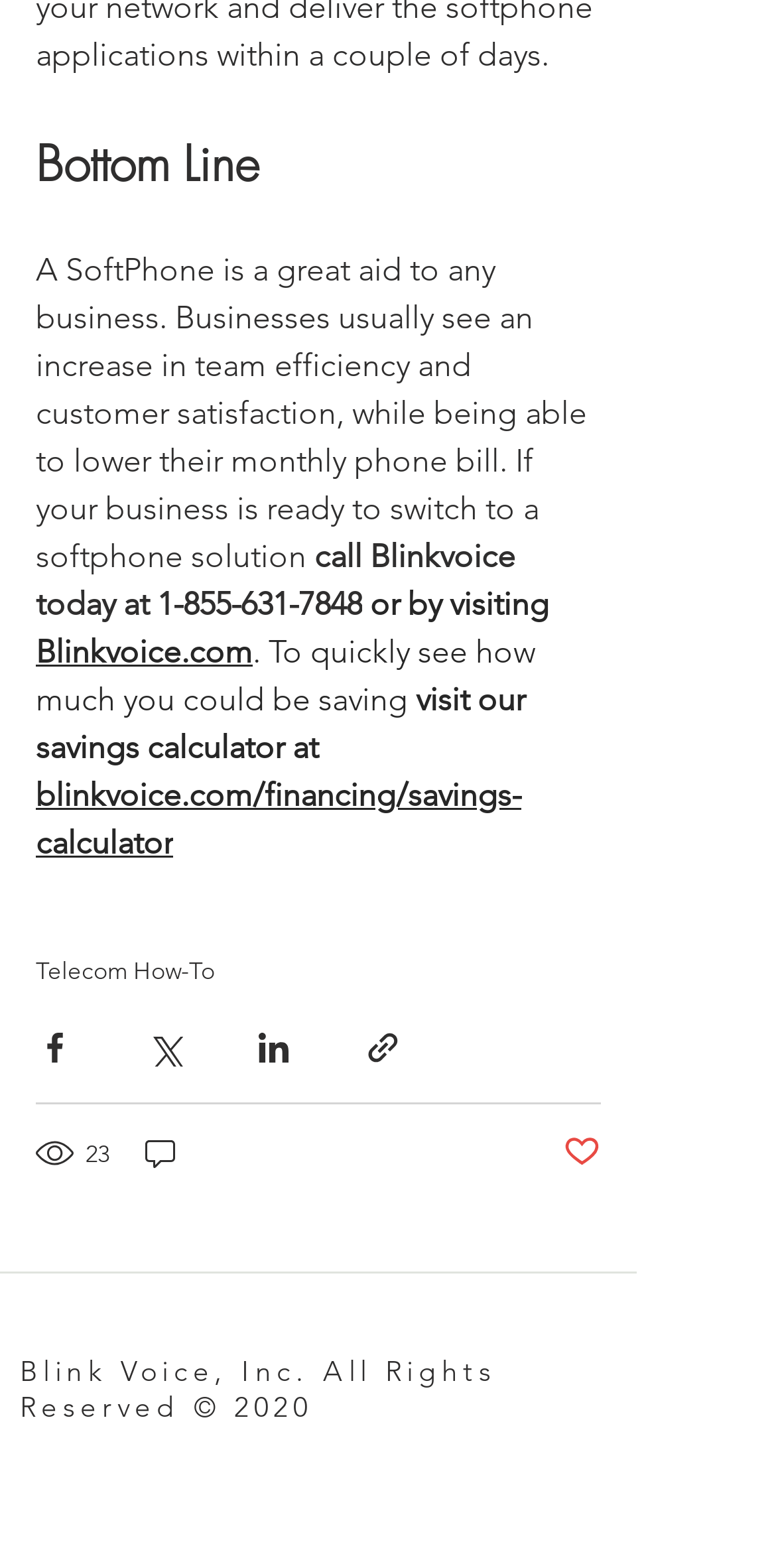What is the URL of the savings calculator?
Refer to the image and provide a concise answer in one word or phrase.

blinkvoice.com/financing/savings-calculator